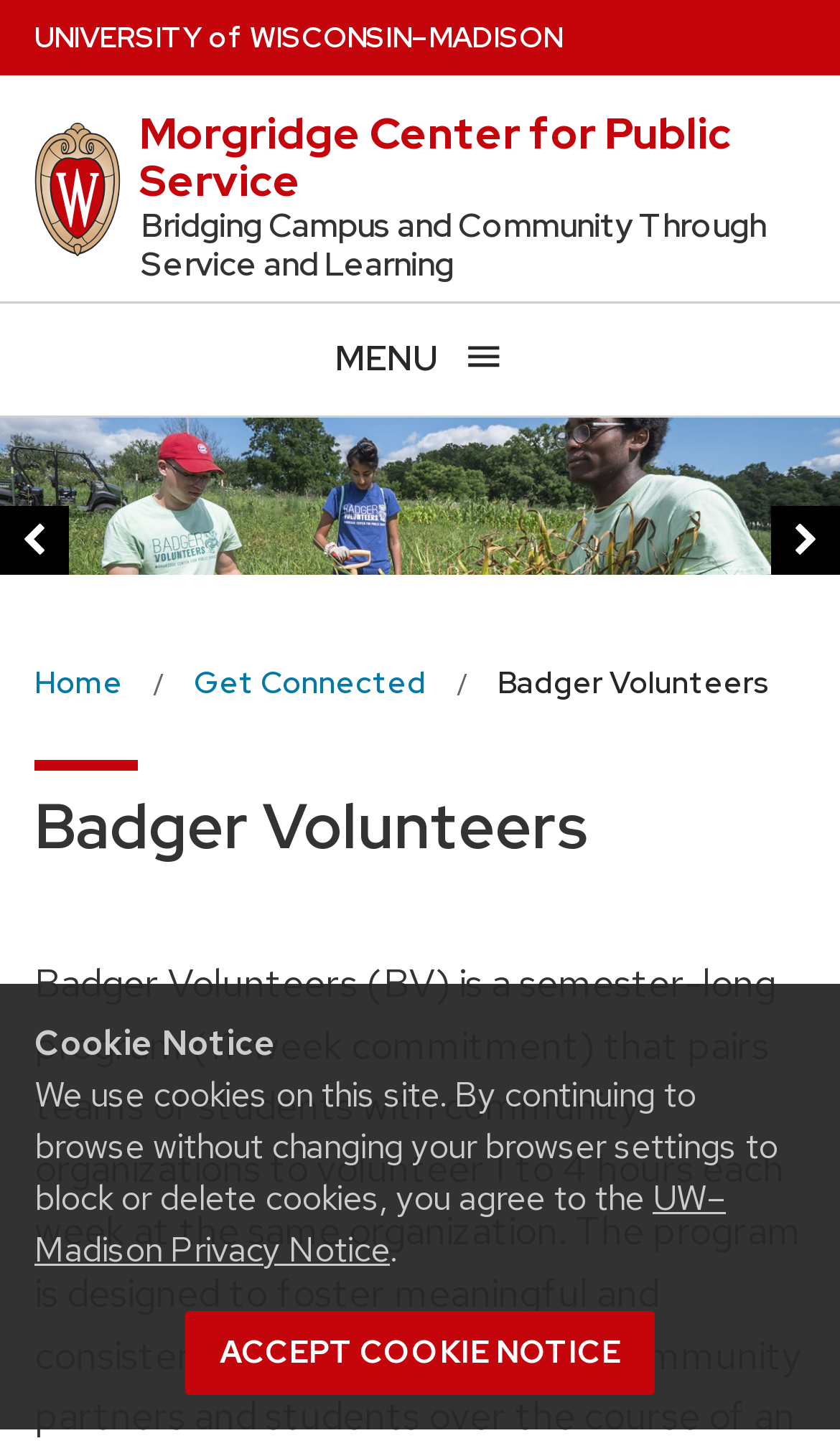What is the name of the university?
Please answer the question with a single word or phrase, referencing the image.

University of Wisconsin Madison